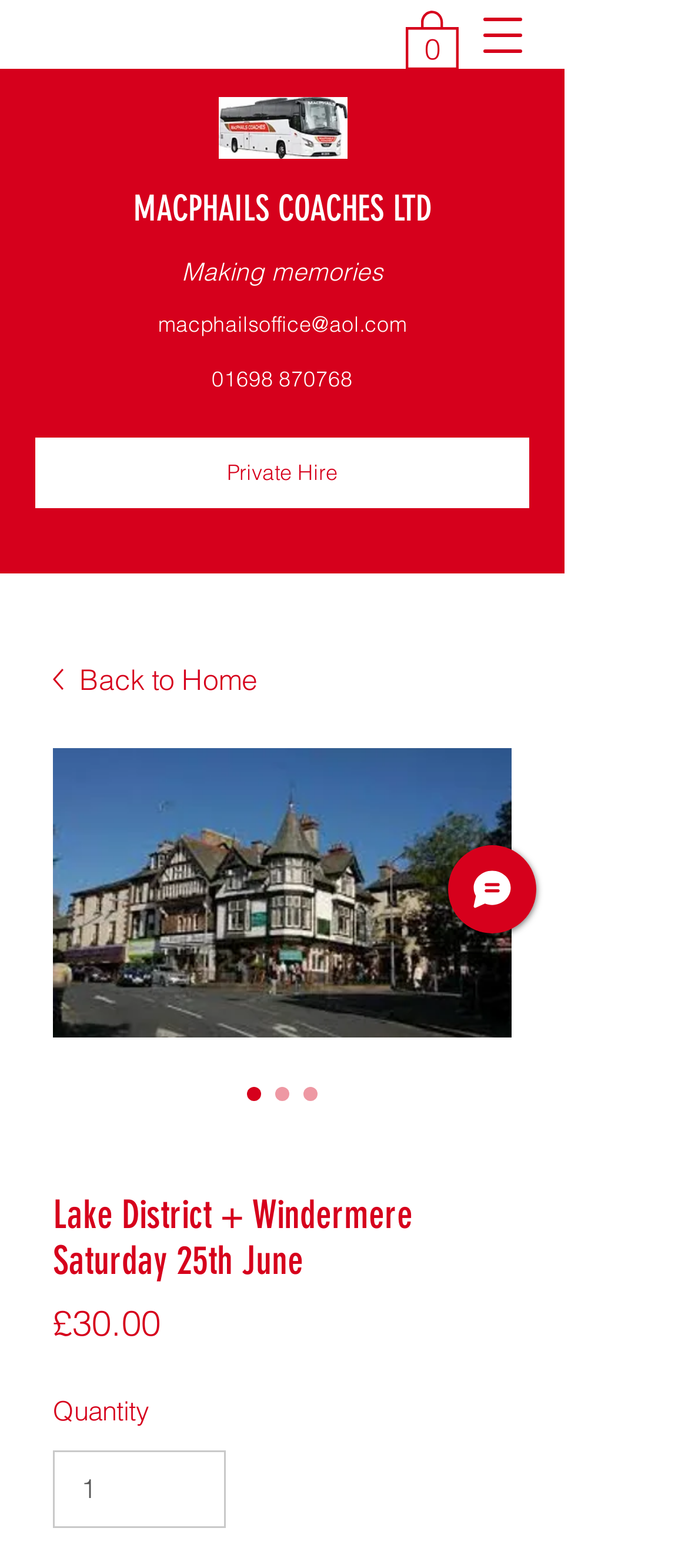Please provide a brief answer to the question using only one word or phrase: 
What is the purpose of the 'Chat' button?

To chat